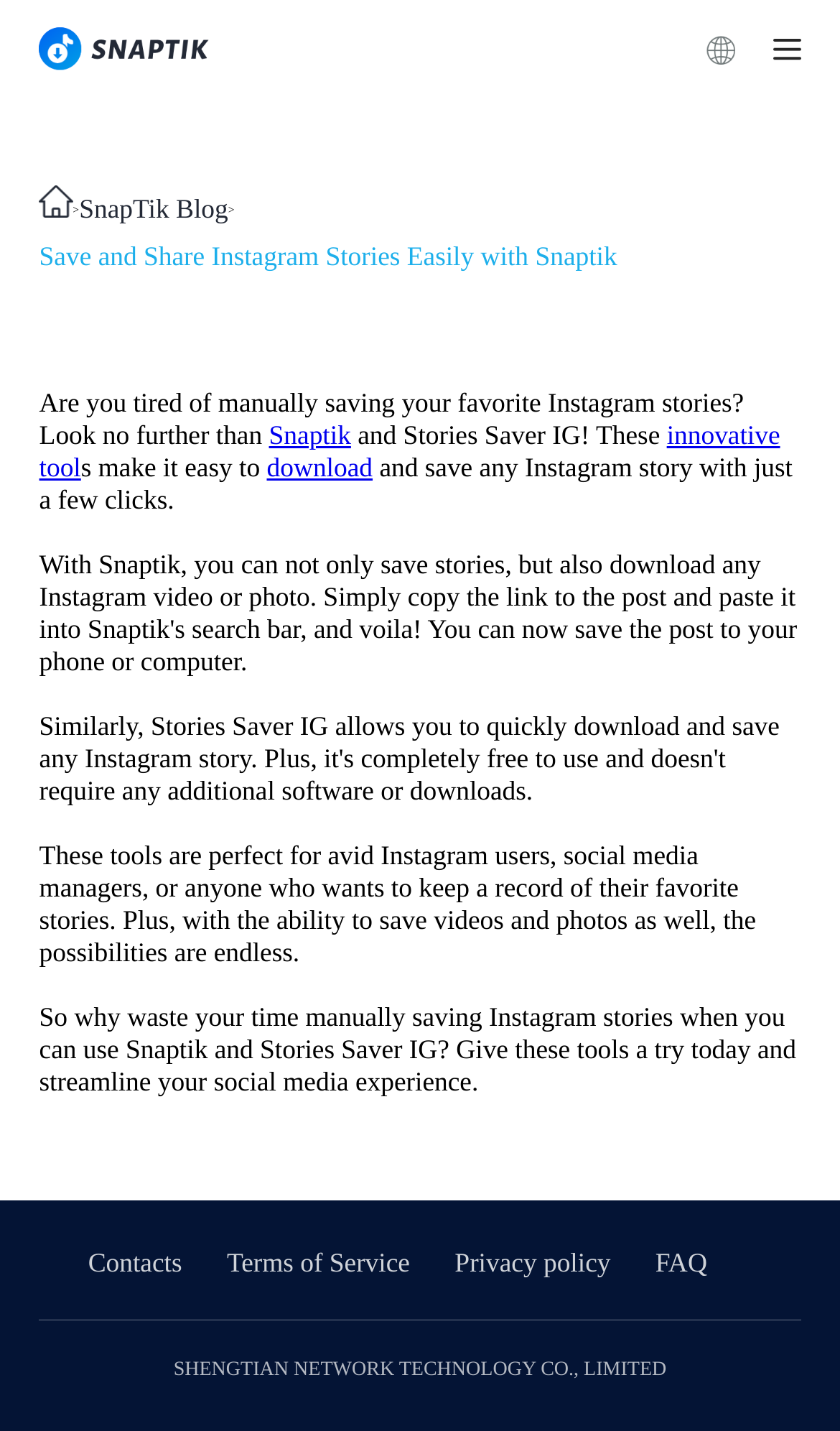What is the purpose of Snaptik and Stories Saver IG?
Based on the visual, give a brief answer using one word or a short phrase.

To streamline social media experience